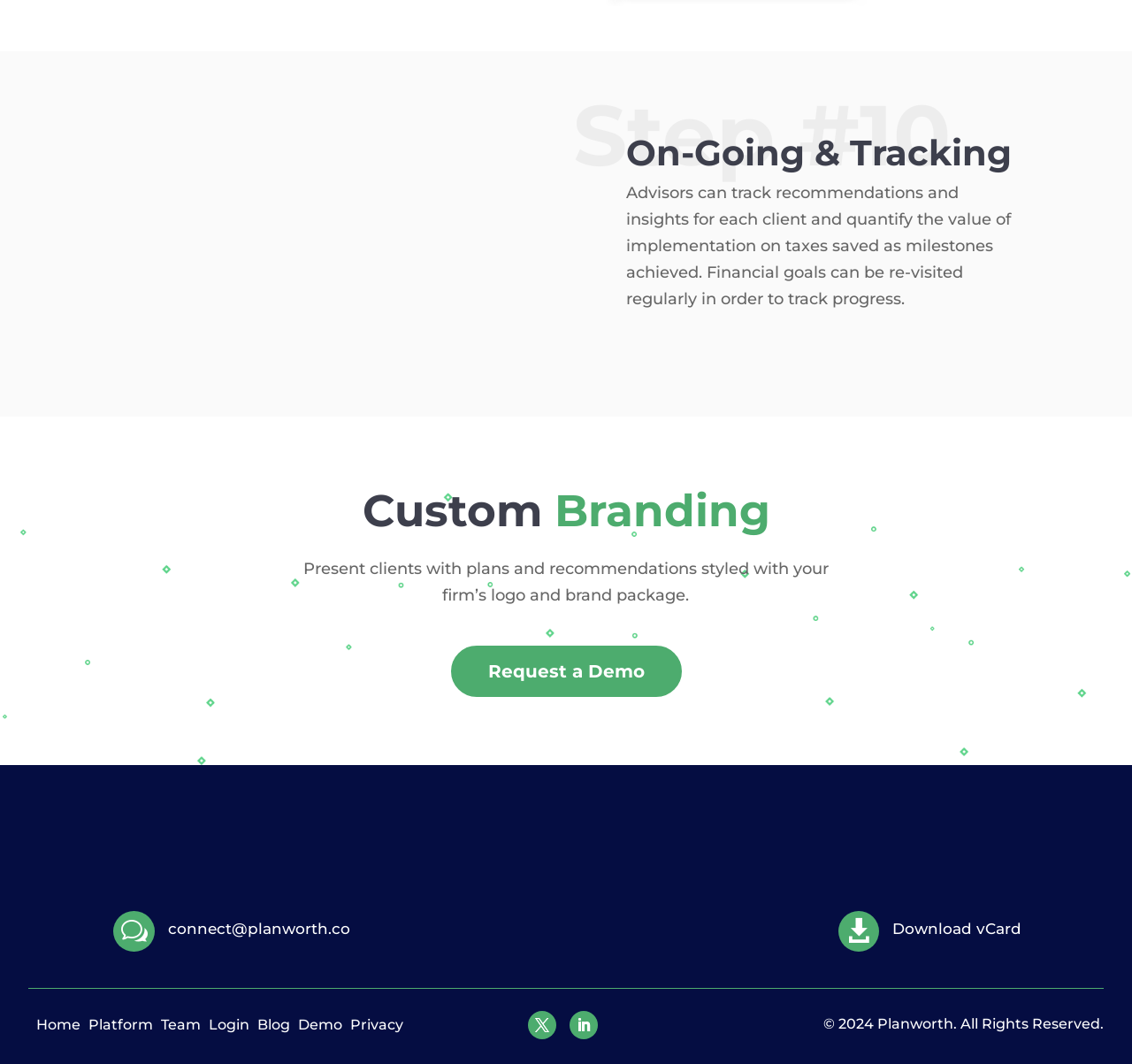What is the main purpose of advisors on this platform?
Please provide a single word or phrase as your answer based on the image.

Track recommendations and insights